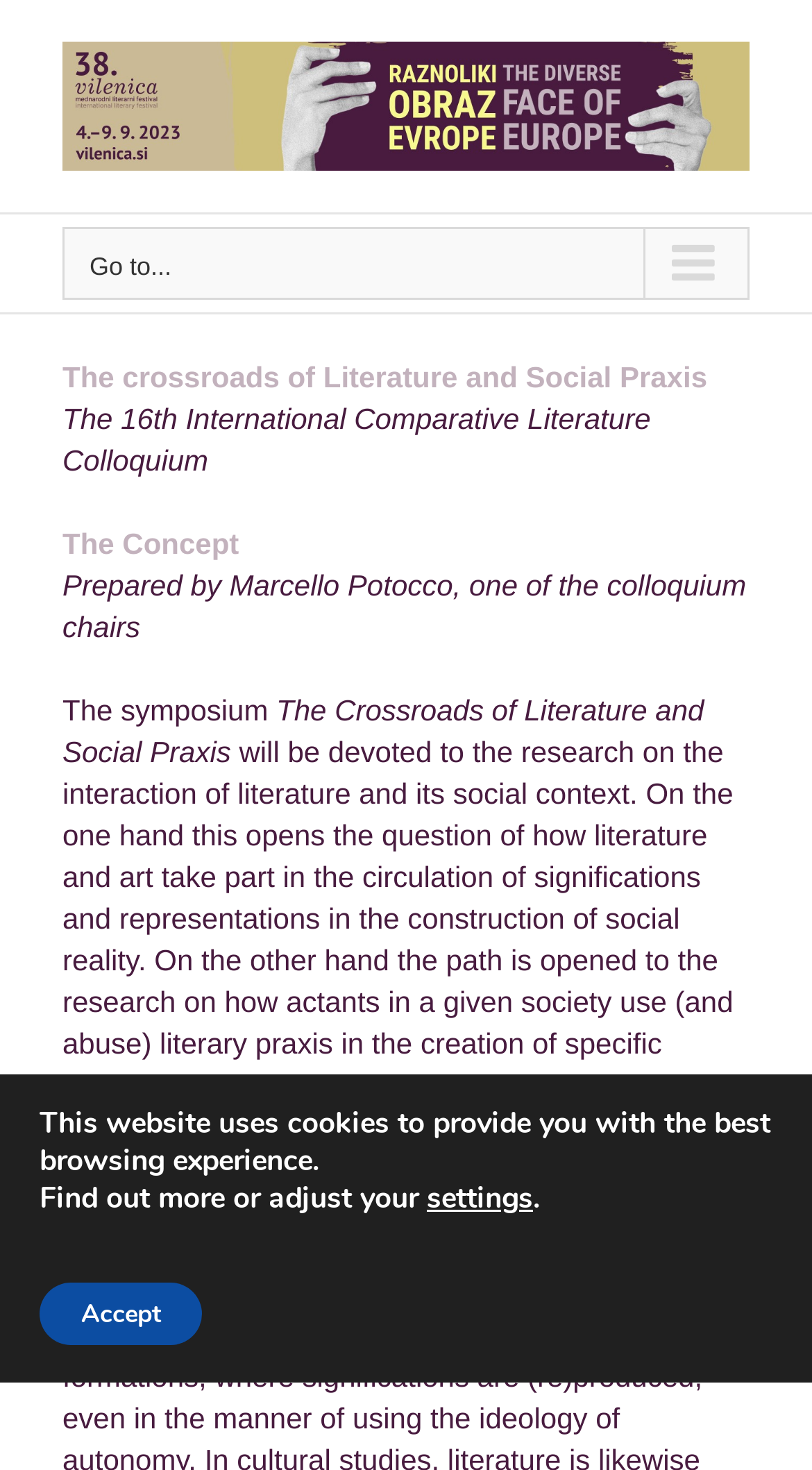Construct a comprehensive caption that outlines the webpage's structure and content.

The webpage appears to be the official website for the 16th International Comparative Literature Colloquium. At the top left corner, there is a Vilenica logo, which is an image linked to the Vilenica website. Next to the logo, there is a main menu button for mobile devices, which is currently not expanded.

Below the logo and menu button, there are several lines of text that introduce the colloquium. The first line reads "The crossroads of Literature and Social Praxis", followed by "The 16th International Comparative Literature Colloquium" and then "The Concept". The text then mentions that the concept was prepared by Marcello Potocco, one of the colloquium chairs.

Further down, there is a brief description of the symposium, titled "The Crossroads of Literature and Social Praxis". At the bottom of the page, there is a GDPR cookie banner that informs users about the website's use of cookies. The banner provides options to find out more or adjust settings, as well as an "Accept" button to acknowledge the use of cookies. On the bottom right corner, there is a "Go to Top" button that allows users to quickly navigate back to the top of the page.